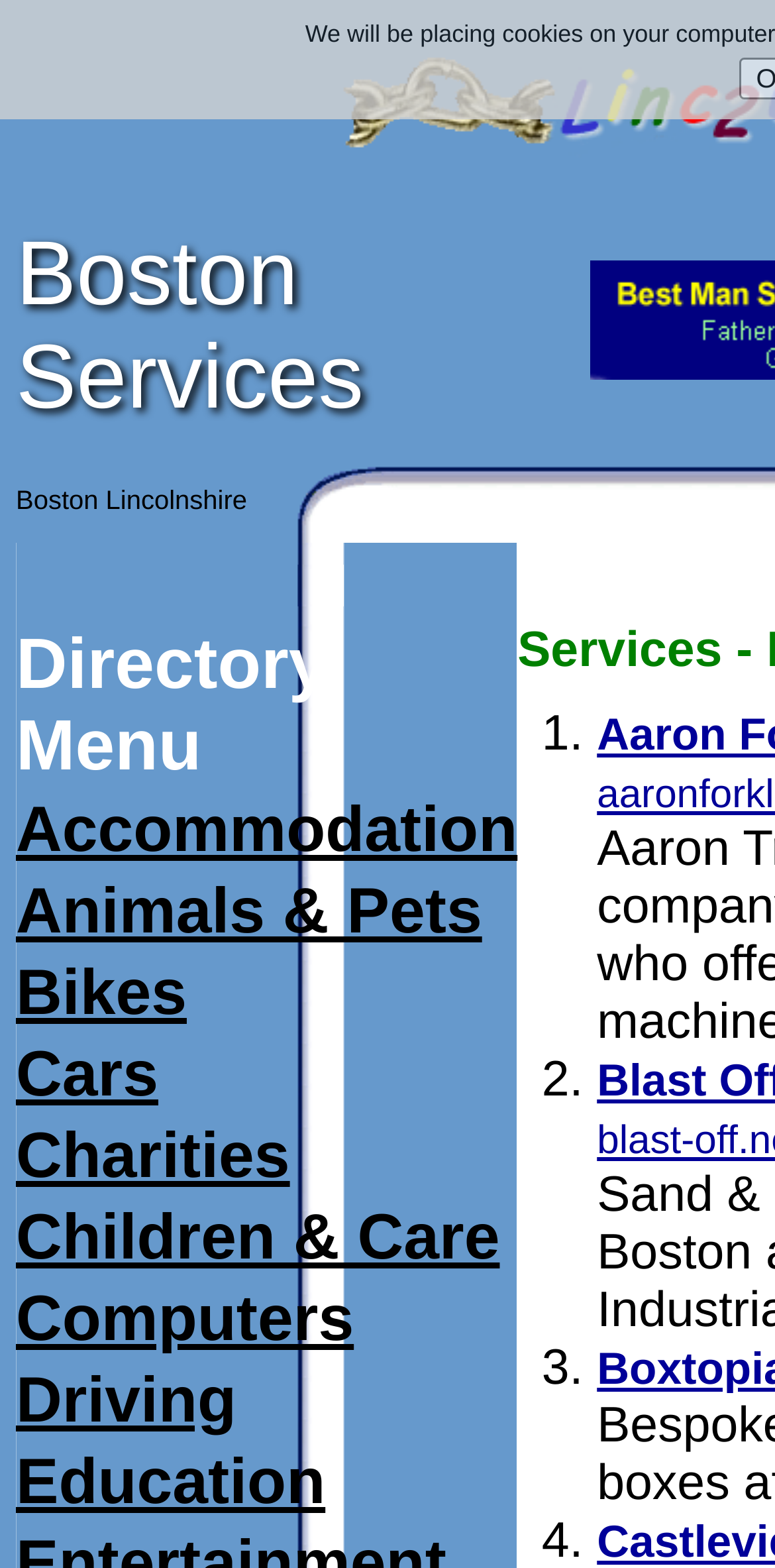Elaborate on the information and visuals displayed on the webpage.

The webpage is a directory of websites based in the Boston area of Lincolnshire, England. At the top, there is a heading that reads "Boston Services" in a prominent position, accompanied by an image with the description "This is another Linc2u site". 

Below the heading, there are nine links arranged vertically, each representing a different category, including "Accommodation", "Animals & Pets", "Bikes", "Cars", "Charities", "Children & Care", "Computers", "Driving", and "Education". These links are positioned close together, with the topmost link "Accommodation" located near the middle of the page and the bottommost link "Education" near the bottom.

To the right of these links, there are three list markers, numbered "1.", "2.", and "3.", which are likely part of a list or a ranking system. They are positioned in a vertical column, with the first marker near the middle of the page and the third marker near the bottom.